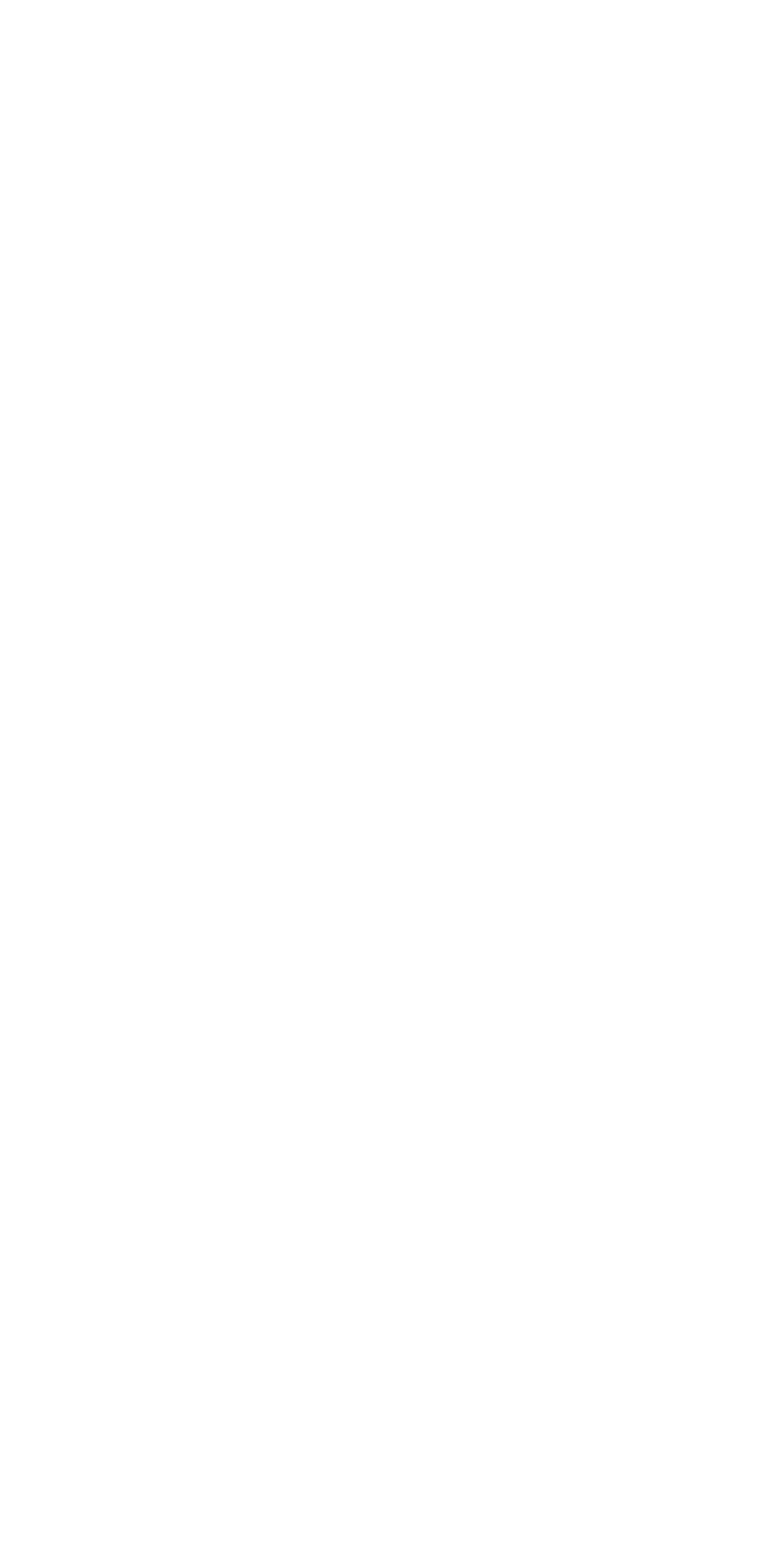How many links are available in the About section?
Using the image as a reference, give a one-word or short phrase answer.

3